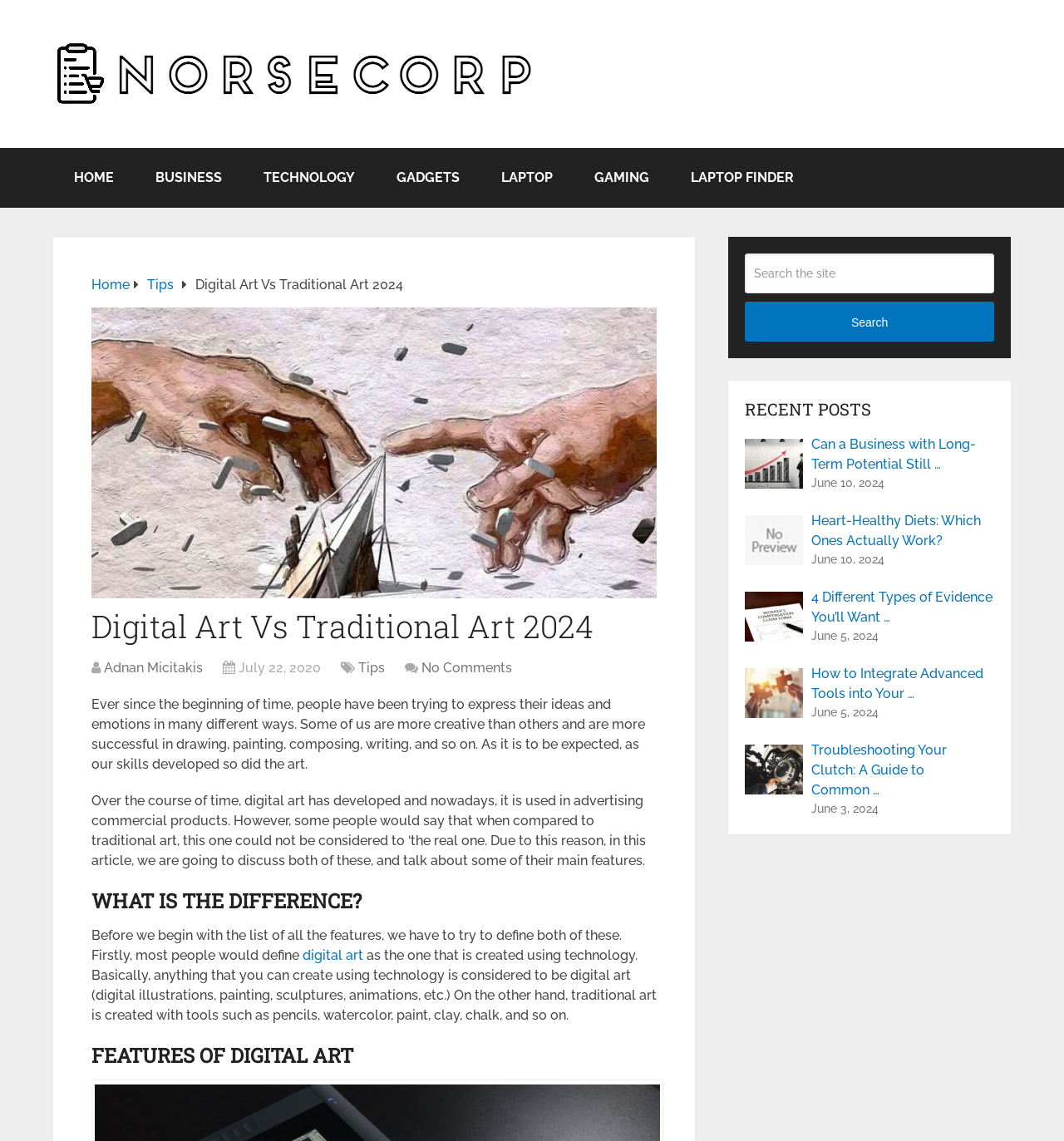Offer a meticulous description of the webpage's structure and content.

The webpage is about digital art versus traditional art, with a focus on their main features. At the top, there is a navigation menu with links to "HOME", "BUSINESS", "TECHNOLOGY", "GADGETS", "LAPTOP", "GAMING", and "LAPTOP FINDER". Below this menu, there is a header section with a title "Digital Art Vs Traditional Art 2024" and a subheading with the author's name "Adnan Micitakis" and the date "July 22, 2020".

The main content of the webpage is divided into sections, starting with an introduction that discusses the development of art over time and the emergence of digital art. The introduction is followed by a section titled "WHAT IS THE DIFFERENCE?" which defines digital art and traditional art. The next section, "FEATURES OF DIGITAL ART", discusses the characteristics of digital art.

On the right side of the webpage, there is a complementary section with a search bar and a button labeled "Search". Below this, there is a section titled "RECENT POSTS" that displays a list of recent articles, each with a thumbnail image, a title, and a date. The articles are about various topics, including business, health, and technology.

Overall, the webpage has a clean and organized layout, with clear headings and concise text. The use of images and thumbnails adds visual interest to the page.